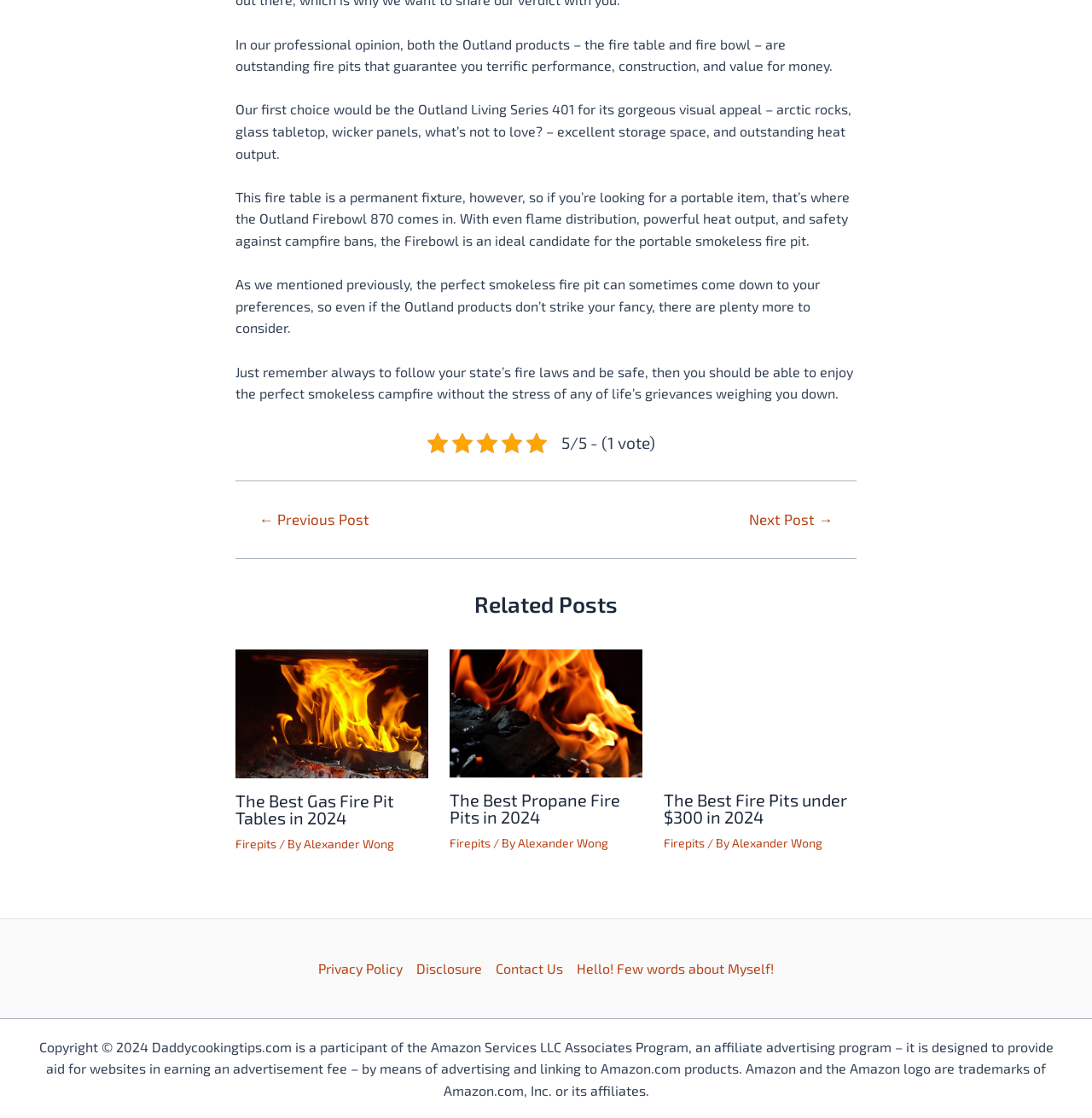How many navigation links are there at the bottom of the webpage?
Based on the screenshot, give a detailed explanation to answer the question.

I counted the number of link elements under the 'Site Navigation' navigation element, and there are four links: 'Privacy Policy', 'Disclosure', 'Contact Us', and 'Hello! Few words about Myself!'.